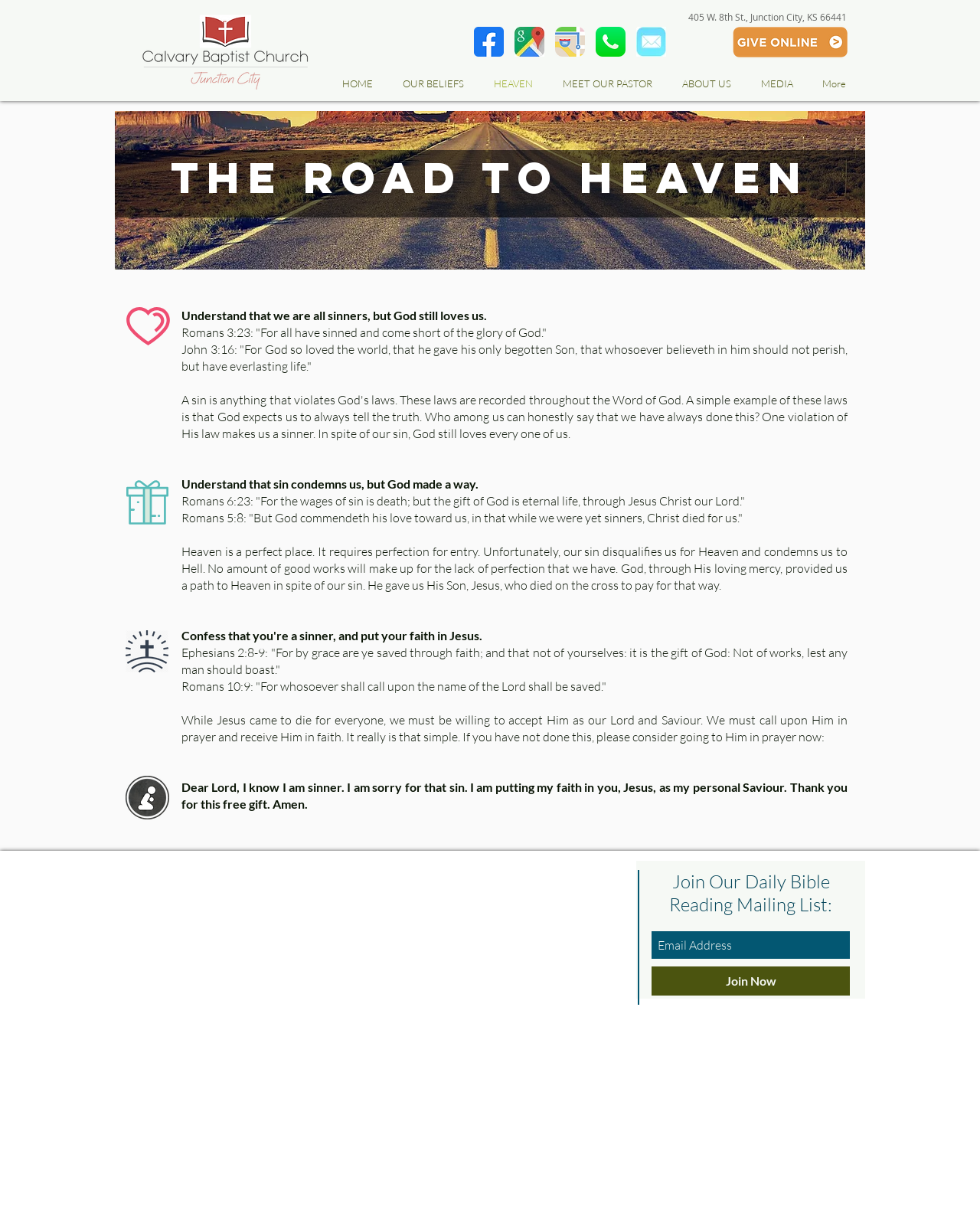Locate the bounding box coordinates of the element's region that should be clicked to carry out the following instruction: "View the location on Google Map". The coordinates need to be four float numbers between 0 and 1, i.e., [left, top, right, bottom].

[0.525, 0.022, 0.555, 0.046]